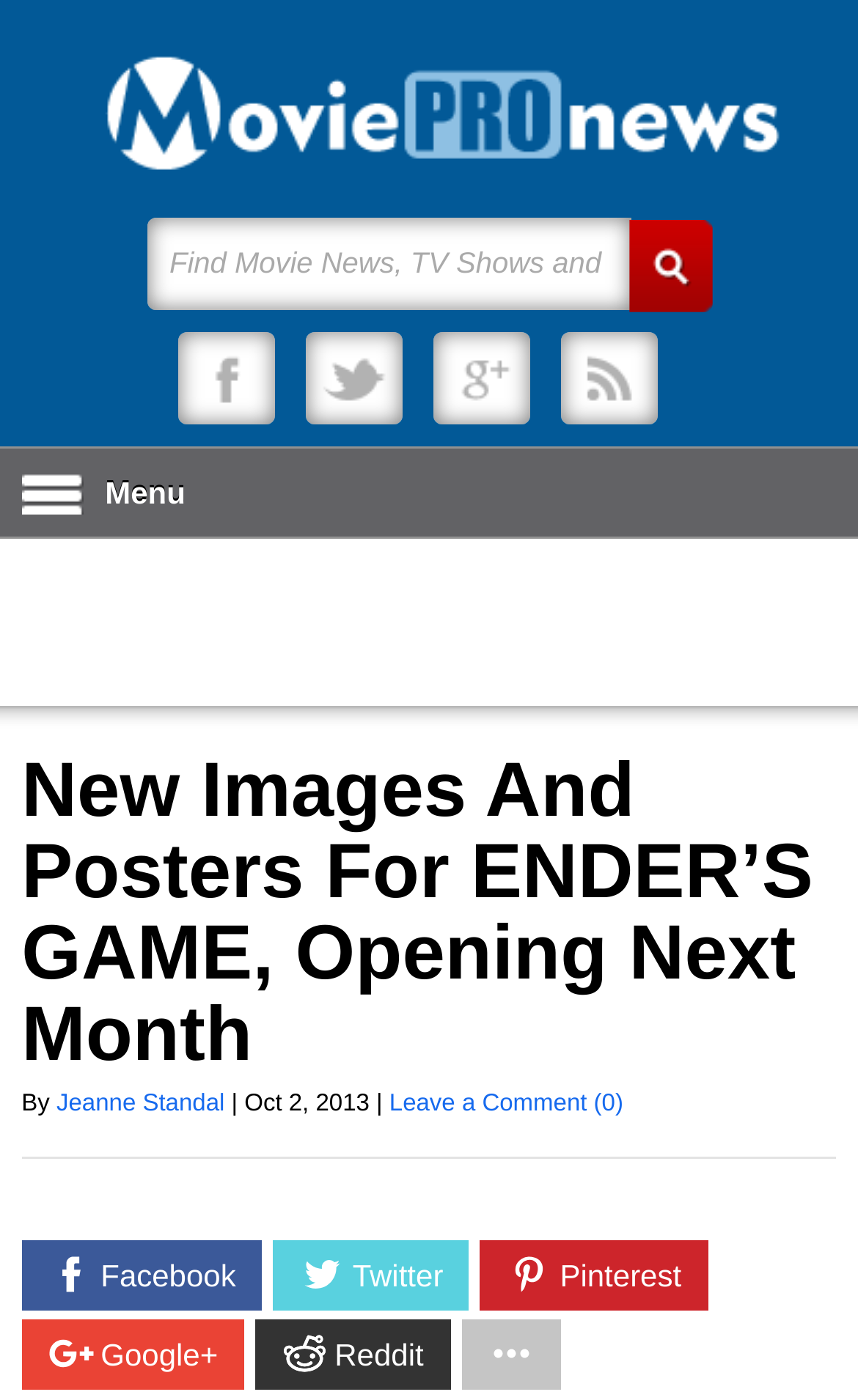Based on the element description, predict the bounding box coordinates (top-left x, top-left y, bottom-right x, bottom-right y) for the UI element in the screenshot: Shop

None